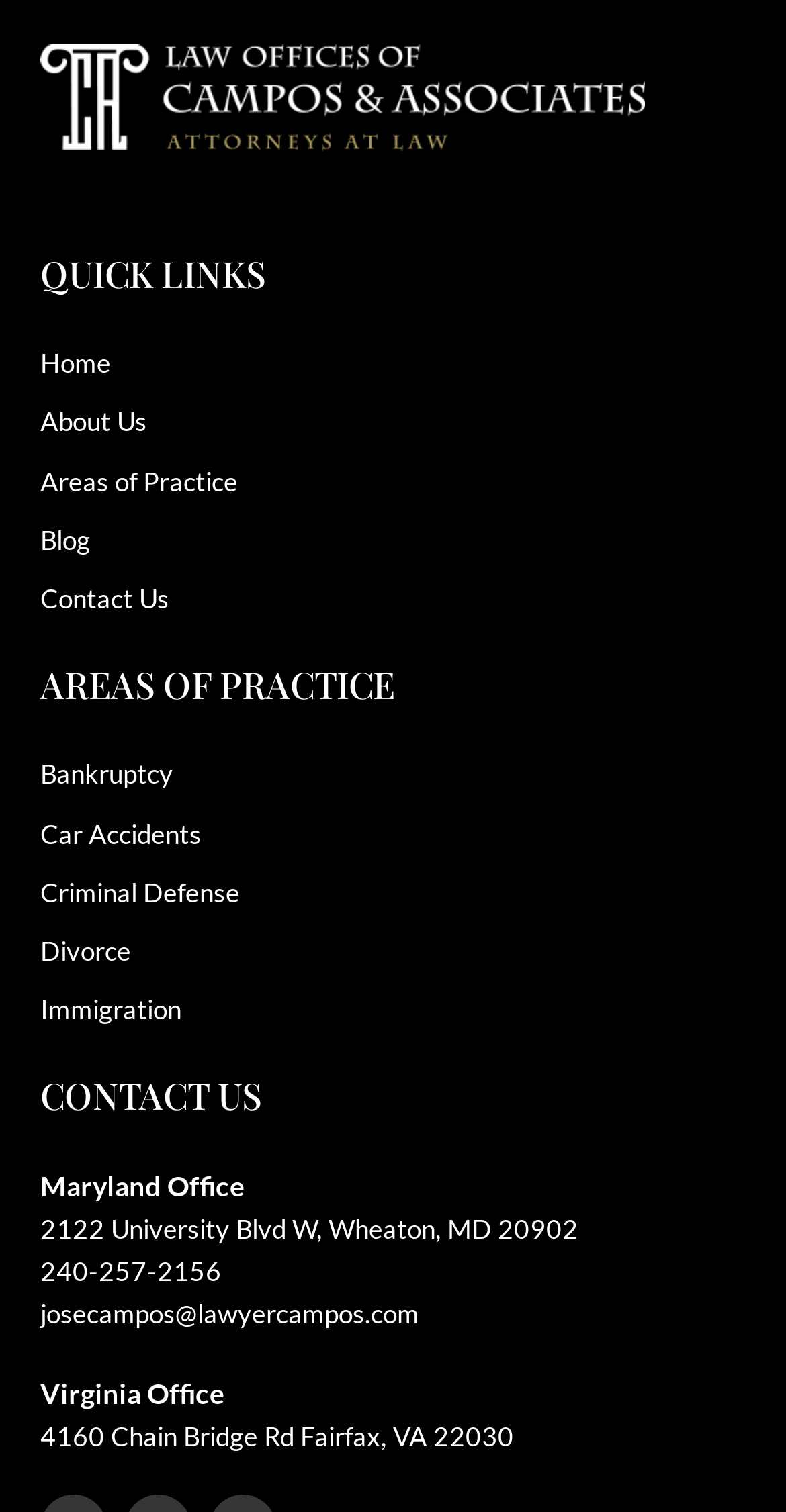Use a single word or phrase to answer the question: What is the address of the Maryland office?

2122 University Blvd W, Wheaton, MD 20902